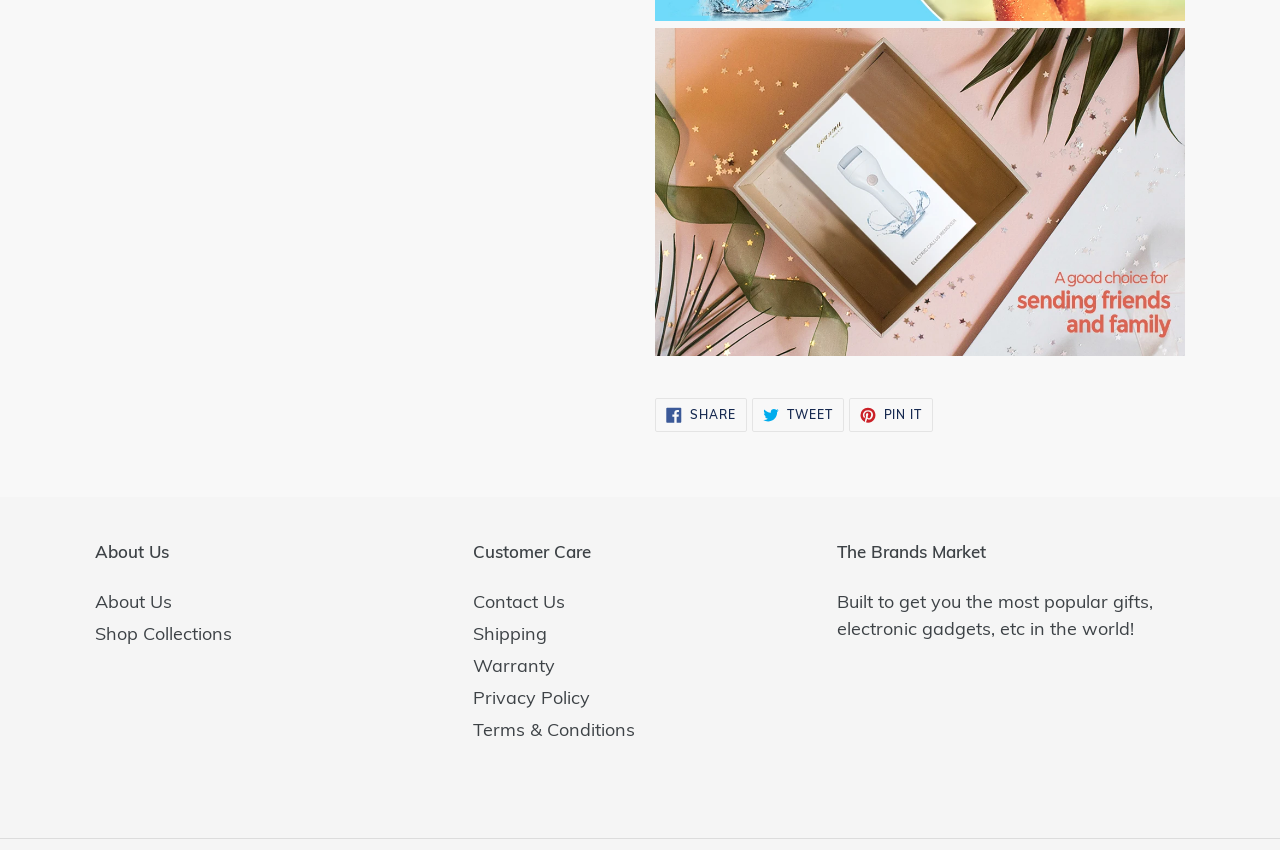Determine the bounding box coordinates for the area that needs to be clicked to fulfill this task: "Tweet on Twitter". The coordinates must be given as four float numbers between 0 and 1, i.e., [left, top, right, bottom].

[0.587, 0.469, 0.659, 0.509]